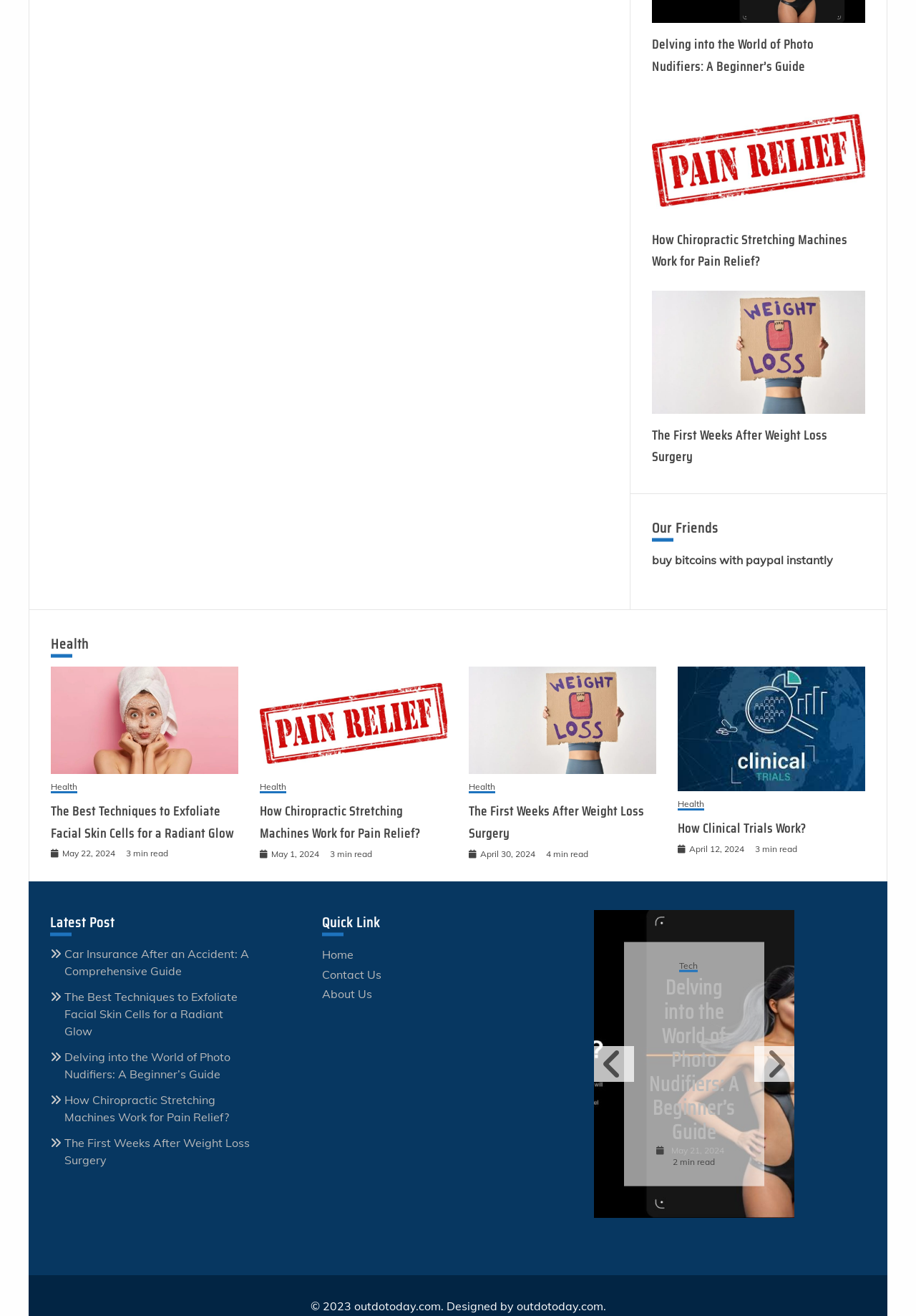Find the bounding box coordinates of the area that needs to be clicked in order to achieve the following instruction: "Read the 'The First Weeks After Weight Loss Surgery' article". The coordinates should be specified as four float numbers between 0 and 1, i.e., [left, top, right, bottom].

[0.711, 0.323, 0.903, 0.355]